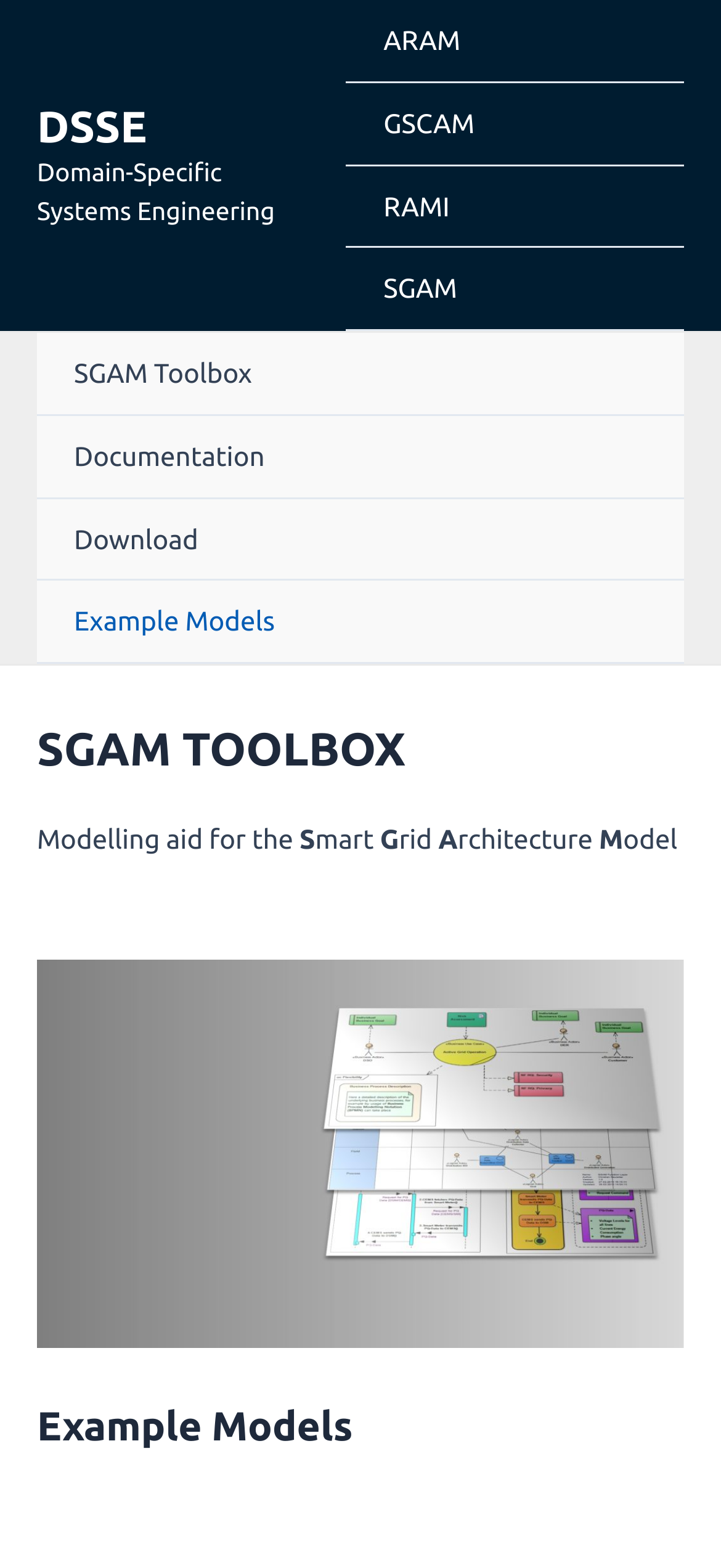What is the name of the system engineering?
Based on the visual details in the image, please answer the question thoroughly.

I found the answer by looking at the StaticText element with the description 'Domain-Specific Systems Engineering' which is located below the link 'DSSE'.